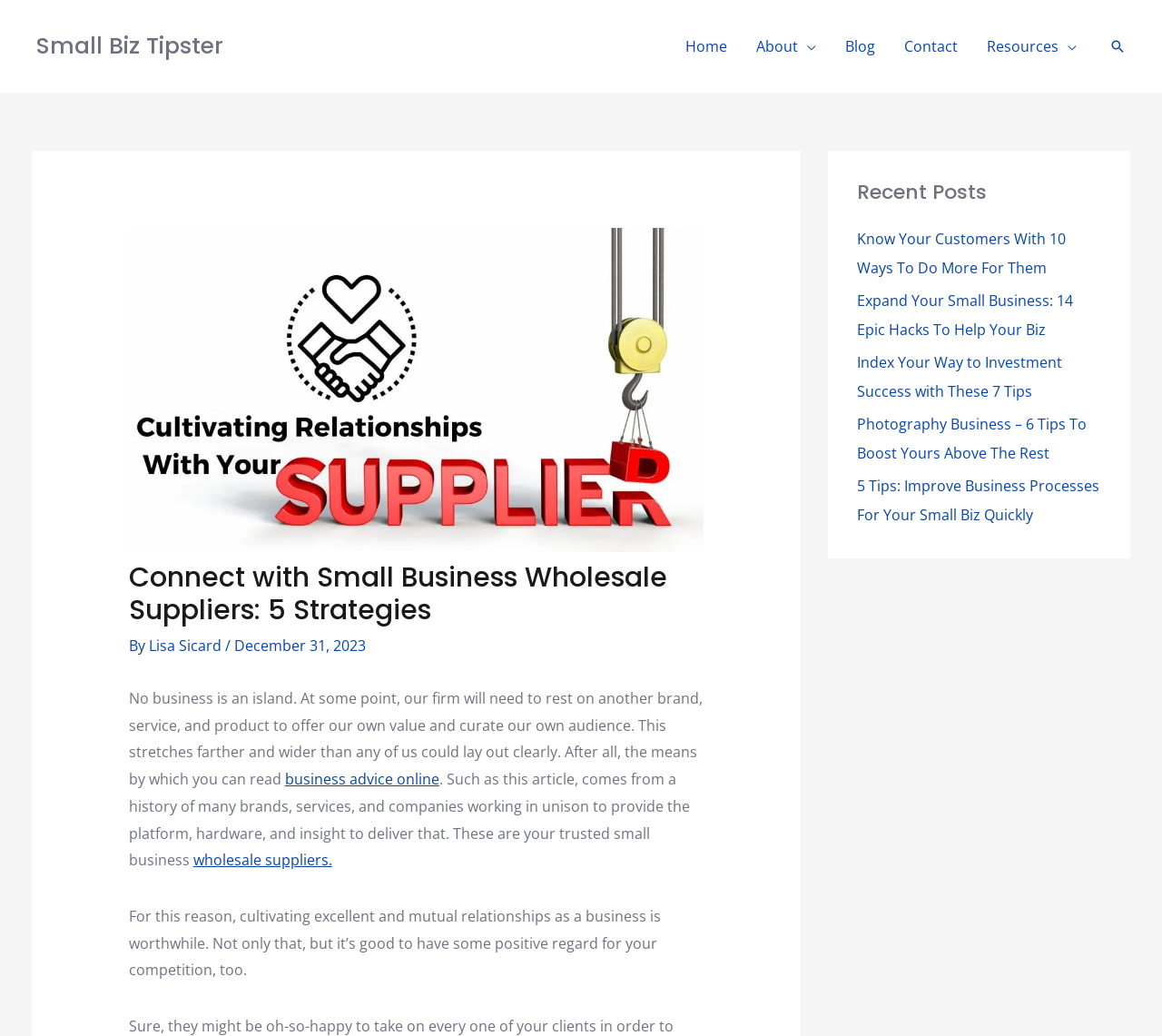What is the category of the recent posts?
Can you offer a detailed and complete answer to this question?

I found the answer by looking at the recent posts section, where the titles of the posts suggest that they are related to business, such as 'Know Your Customers With 10 Ways To Do More For Them' and 'Expand Your Small Business: 14 Epic Hacks To Help Your Biz'.